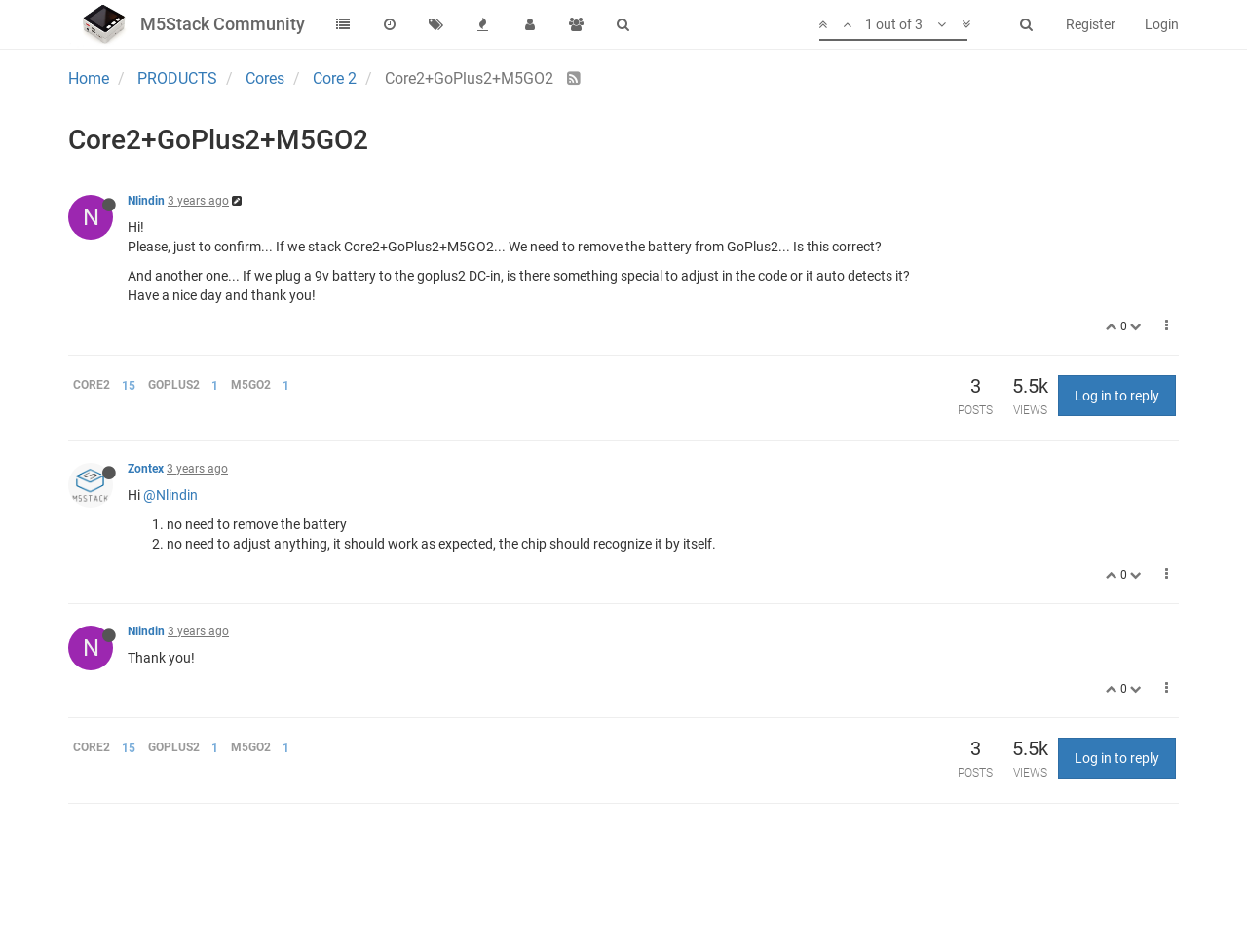Determine the bounding box coordinates of the area to click in order to meet this instruction: "Click on the CORE2 15 link".

[0.055, 0.396, 0.112, 0.412]